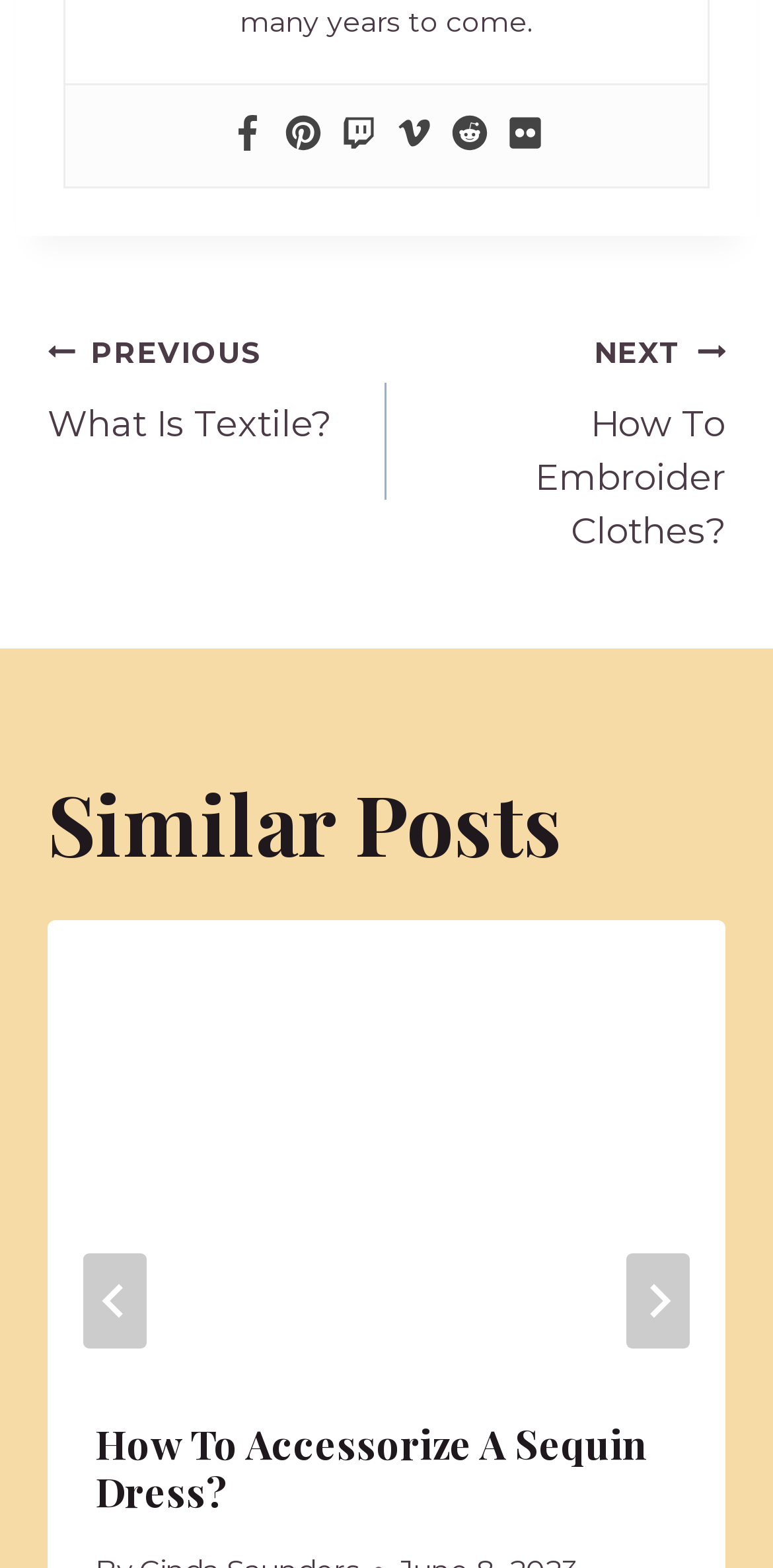Determine the bounding box coordinates of the section to be clicked to follow the instruction: "visit fila88 website". The coordinates should be given as four float numbers between 0 and 1, formatted as [left, top, right, bottom].

None